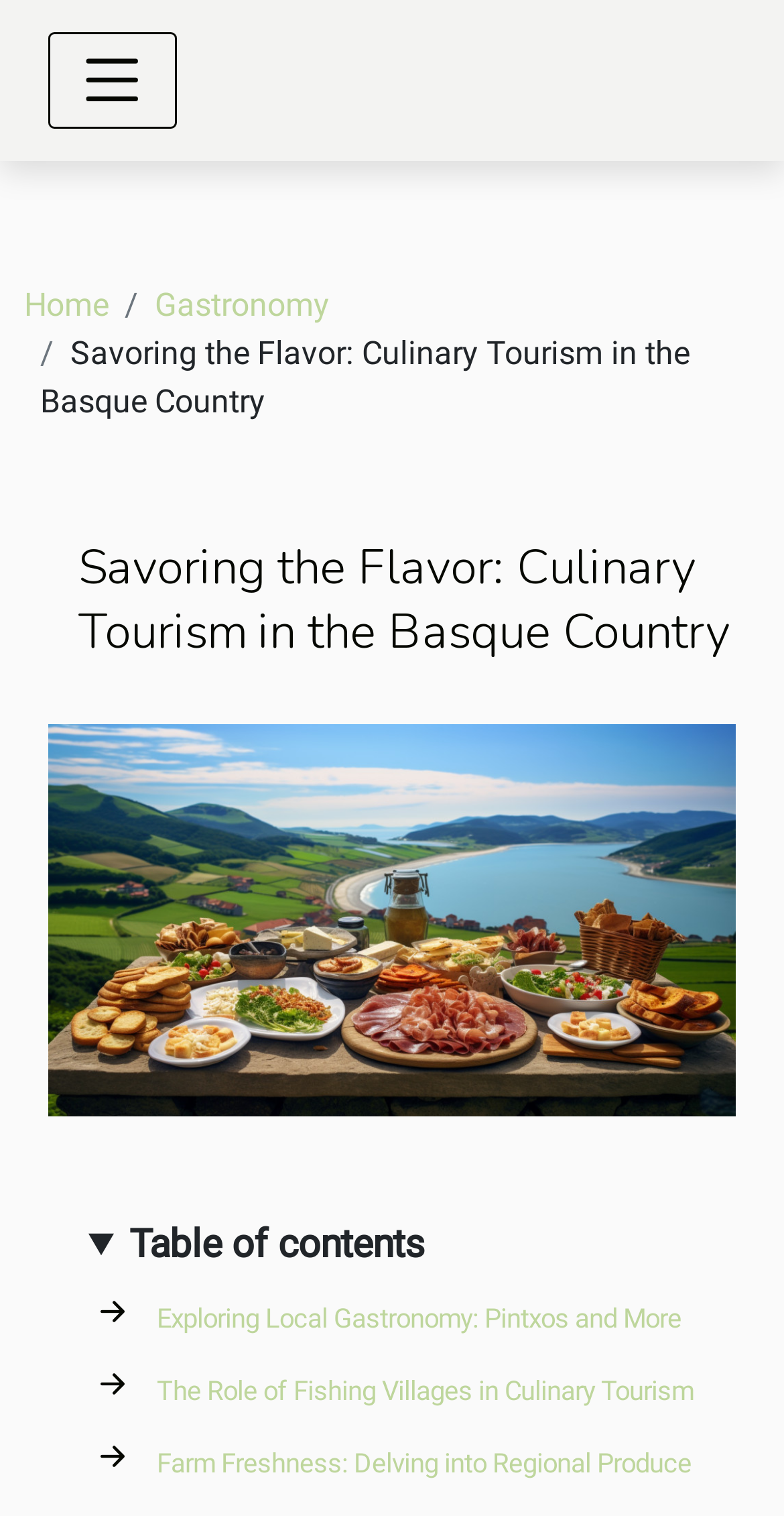What is the purpose of the image above the table of contents?
Use the image to answer the question with a single word or phrase.

Representing the webpage's topic